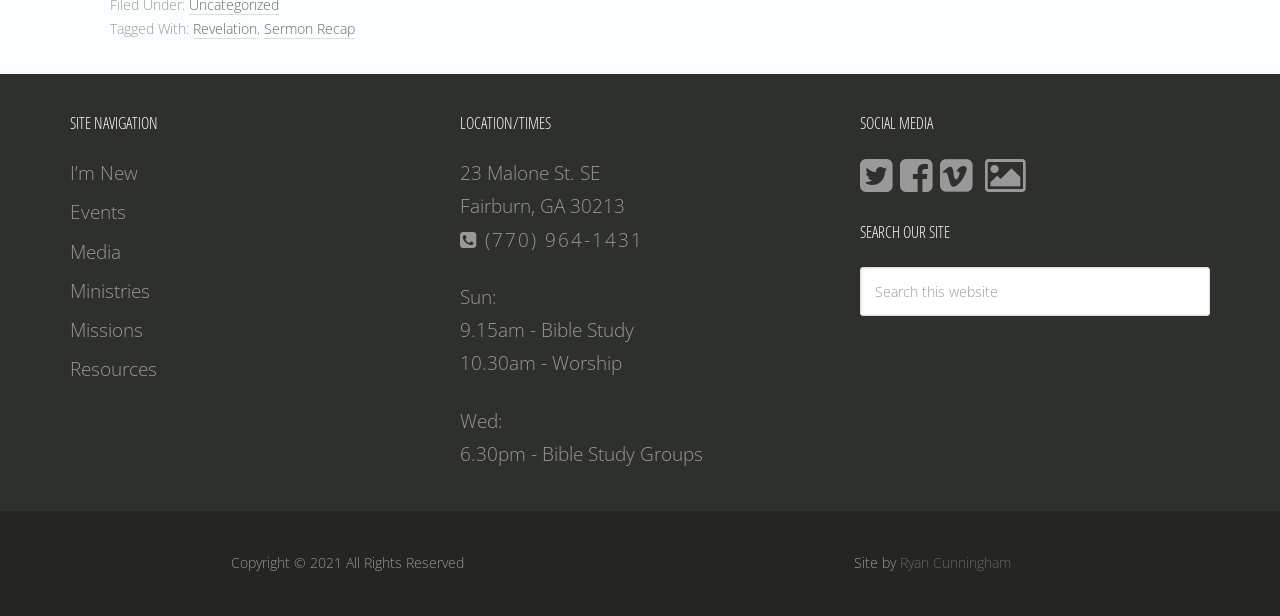Locate the bounding box of the UI element based on this description: "name="s" placeholder="Search this website"". Provide four float numbers between 0 and 1 as [left, top, right, bottom].

[0.672, 0.433, 0.945, 0.512]